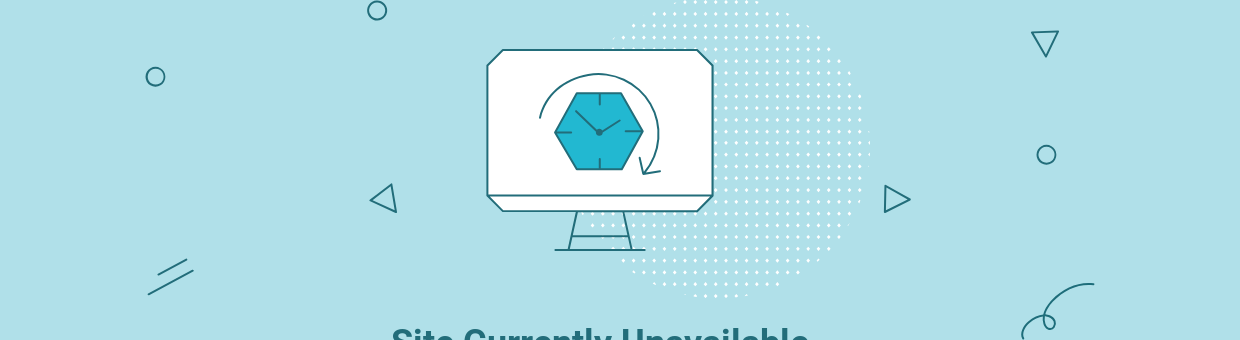Please provide a comprehensive answer to the question below using the information from the image: What is the message conveyed by the text at the bottom?

At the bottom of the image, bold, dark text reads 'Site Currently Unavailable,' conveying the message that the webpage cannot be accessed at this moment.